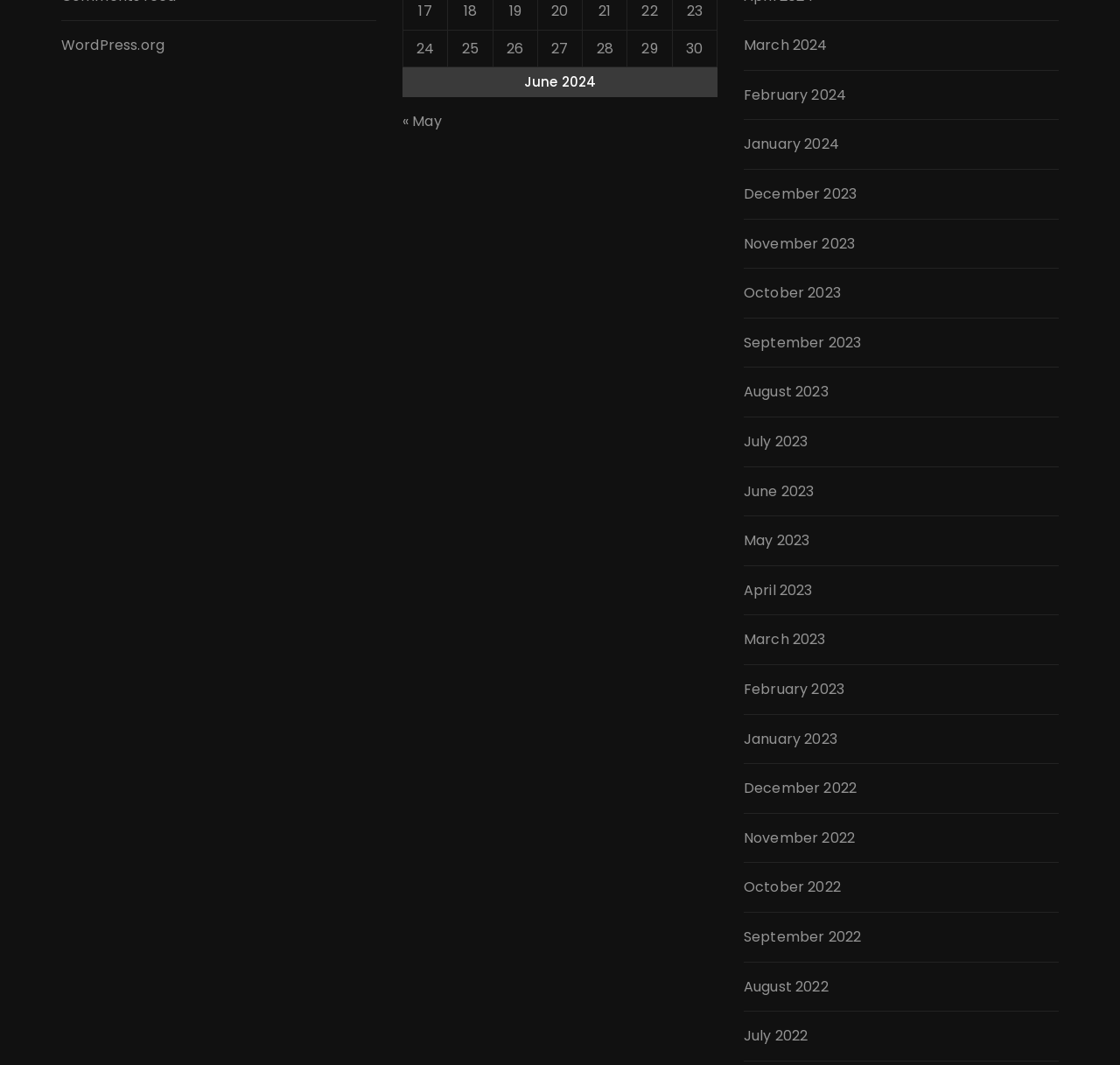Please identify the bounding box coordinates of the element's region that I should click in order to complete the following instruction: "select 24". The bounding box coordinates consist of four float numbers between 0 and 1, i.e., [left, top, right, bottom].

[0.36, 0.028, 0.4, 0.063]